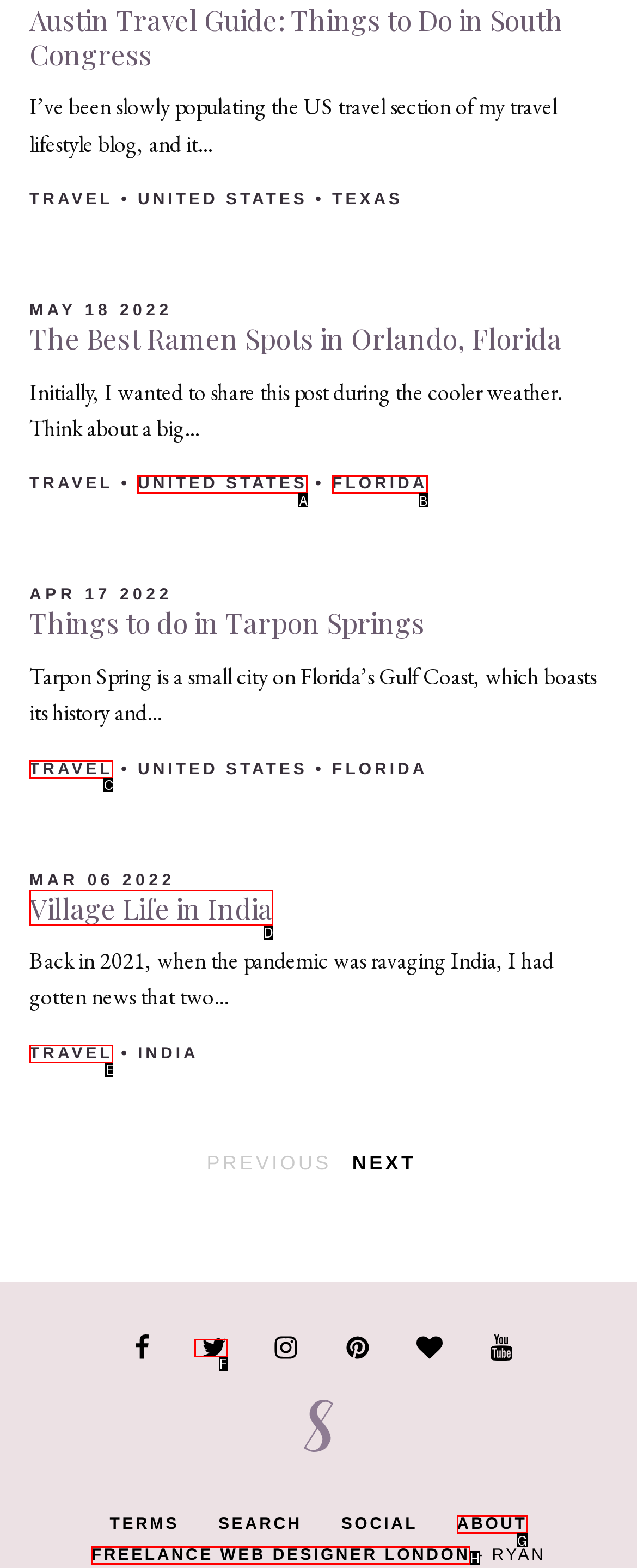From the given options, choose the HTML element that aligns with the description: Freelance Web Designer London. Respond with the letter of the selected element.

H